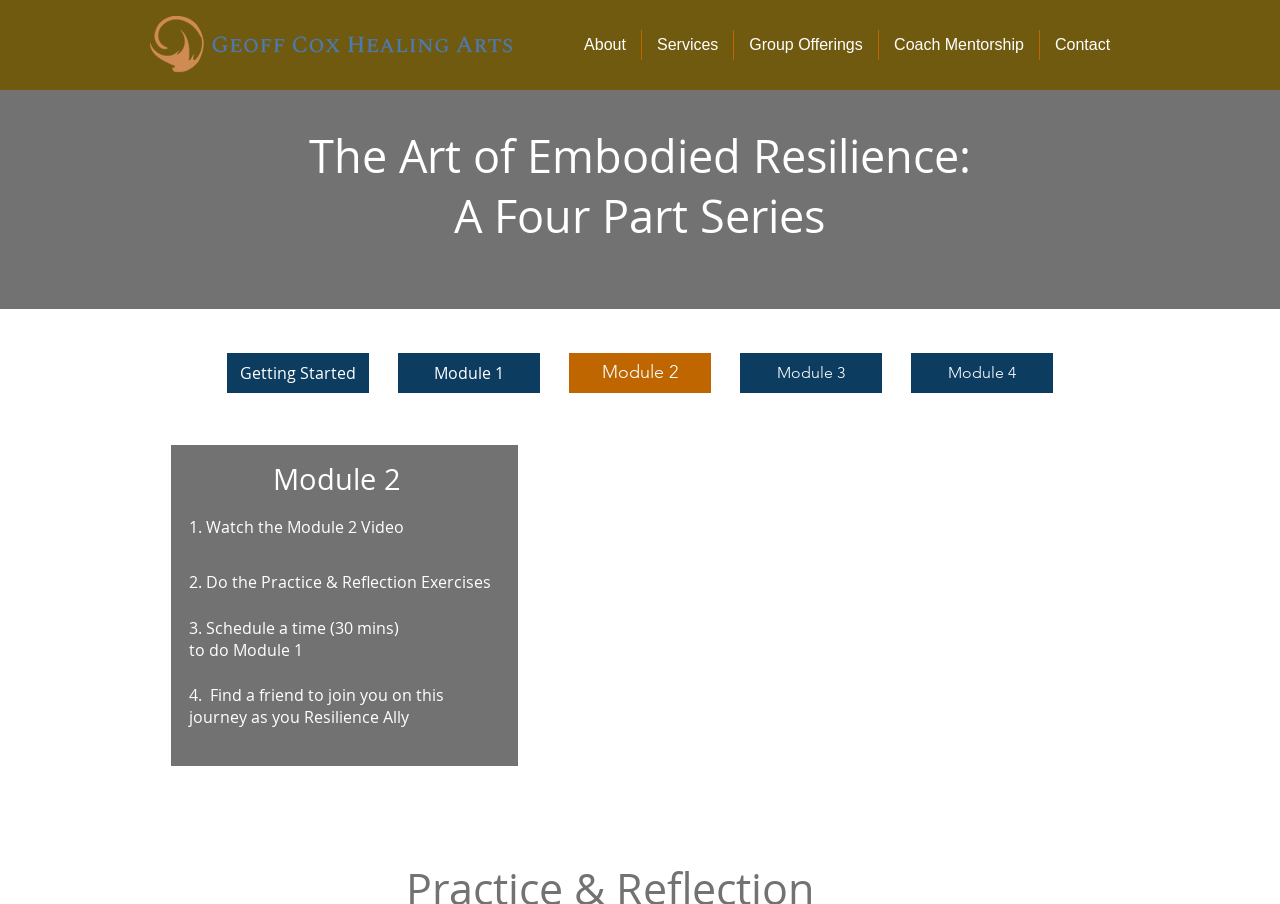Show me the bounding box coordinates of the clickable region to achieve the task as per the instruction: "Click the 'Module 2' button".

[0.445, 0.39, 0.555, 0.435]